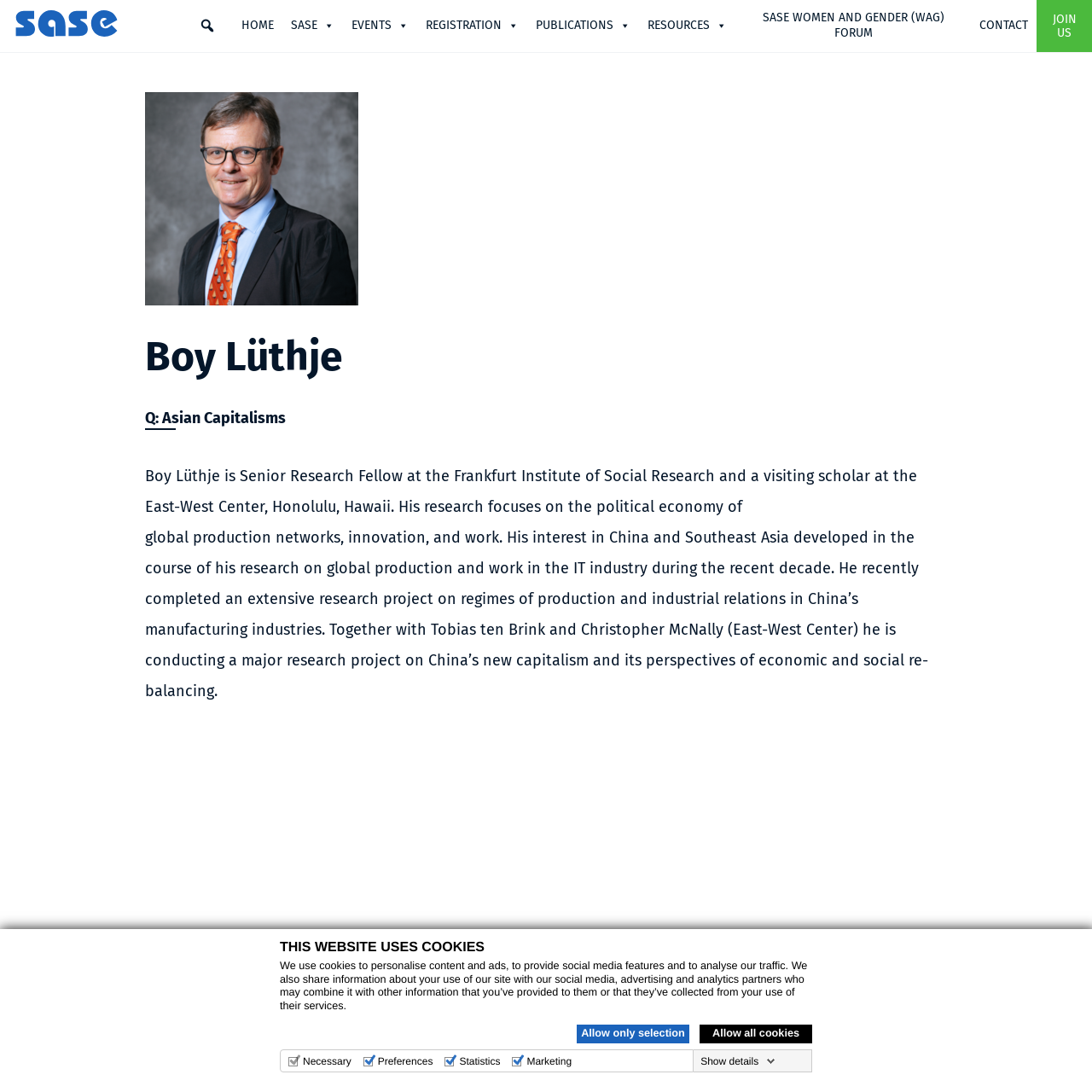What is the name of the institute where Boy Lüthje is a Senior Research Fellow?
Please ensure your answer is as detailed and informative as possible.

According to the webpage content, Boy Lüthje is a Senior Research Fellow at the Frankfurt Institute of Social Research, which is mentioned in the text 'Boy Lüthje is Senior Research Fellow at the Frankfurt Institute of Social Research and a visiting scholar at the East-West Center, Honolulu, Hawaii.'